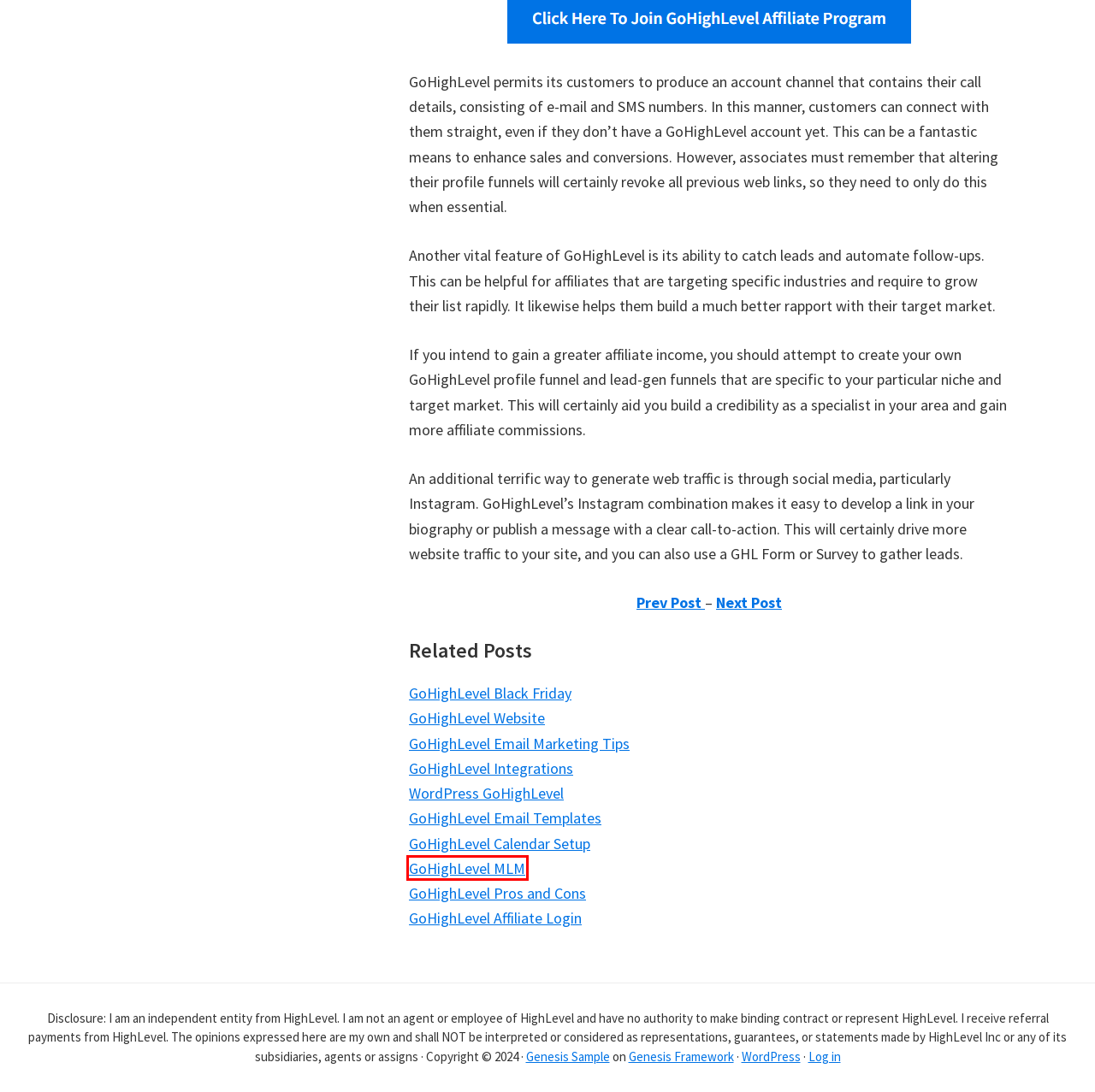Consider the screenshot of a webpage with a red bounding box around an element. Select the webpage description that best corresponds to the new page after clicking the element inside the red bounding box. Here are the candidates:
A. GoHighLevel Affiliate Login – All You Need To Know!
B. GoHighLevel MLM – All You Need To Know!
C. Blog Tool, Publishing Platform, and CMS – WordPress.org
D. Genesis Framework – Supports HTML5 & Responsive Design
E. GoHighLevel Calendar Setup – All You Need To Know!
F. Log In ‹  — WordPress
G. GoHighLevel App – All You Need To Know!
H. GoHighLevel Pros and Cons – All You Need To Know!

B